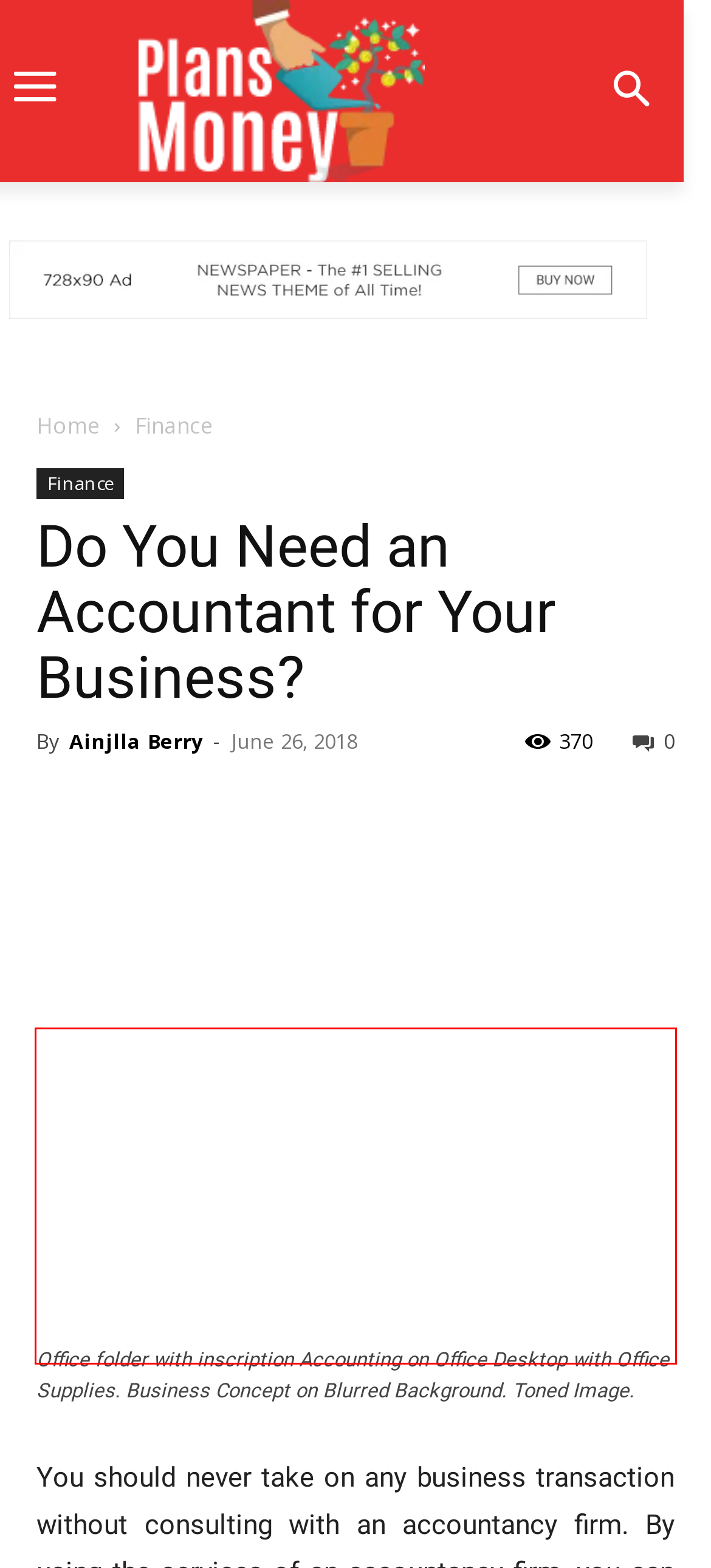Your task is to recognize and extract the text content from the UI element enclosed in the red bounding box on the webpage screenshot.

You should never take on any business transaction without consulting with an accountancy firm. By using the services of an accountancy firm, you can realise a number of advantages. These advantages make it possible for you to pay your taxes on time and to collaborate with your accountant about ancillary business functions such as payroll tasks.